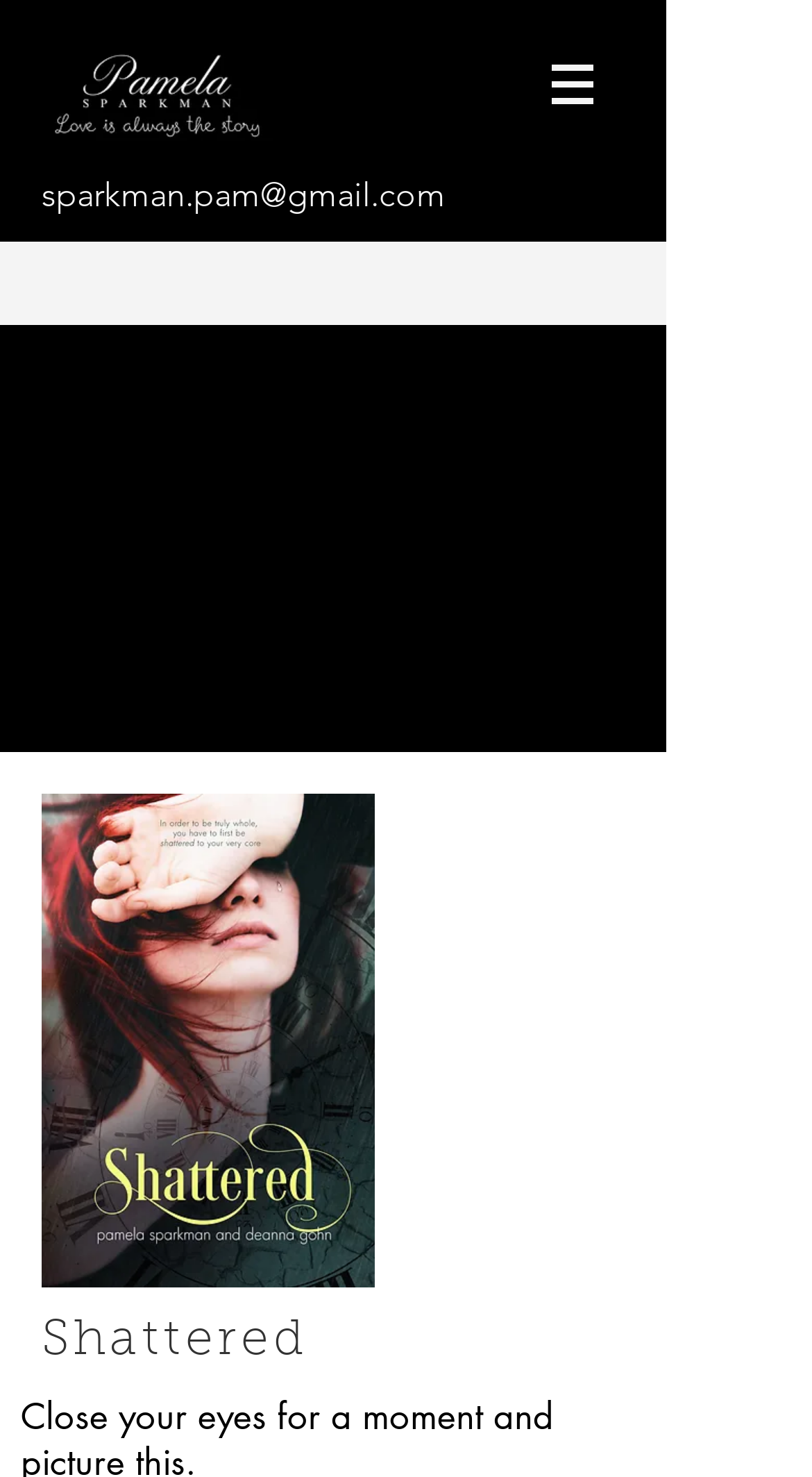Describe all visible elements and their arrangement on the webpage.

The webpage is about books, specifically related to the author Pamela Sparkman. At the top left, there is an untitled link with an accompanying image. Below it, there is a link to the author's email address, sparkman.pam@gmail.com. 

To the right of these links, there is a social bar with five social media links, each with an icon: BB, Facebook, Twitter, Instagram, and a generic social link. These links are aligned horizontally and take up about a quarter of the screen width.

On the top right, there is a navigation menu labeled "Site" with a button that has a popup menu. The button is accompanied by an image.

Below the navigation menu, there is a cookie alert iframe that takes up about a third of the screen height. Within the iframe, there is a heading titled "Shattered" and an image of a book cover, "Shattered Amazon.jpg", which is positioned below the heading.